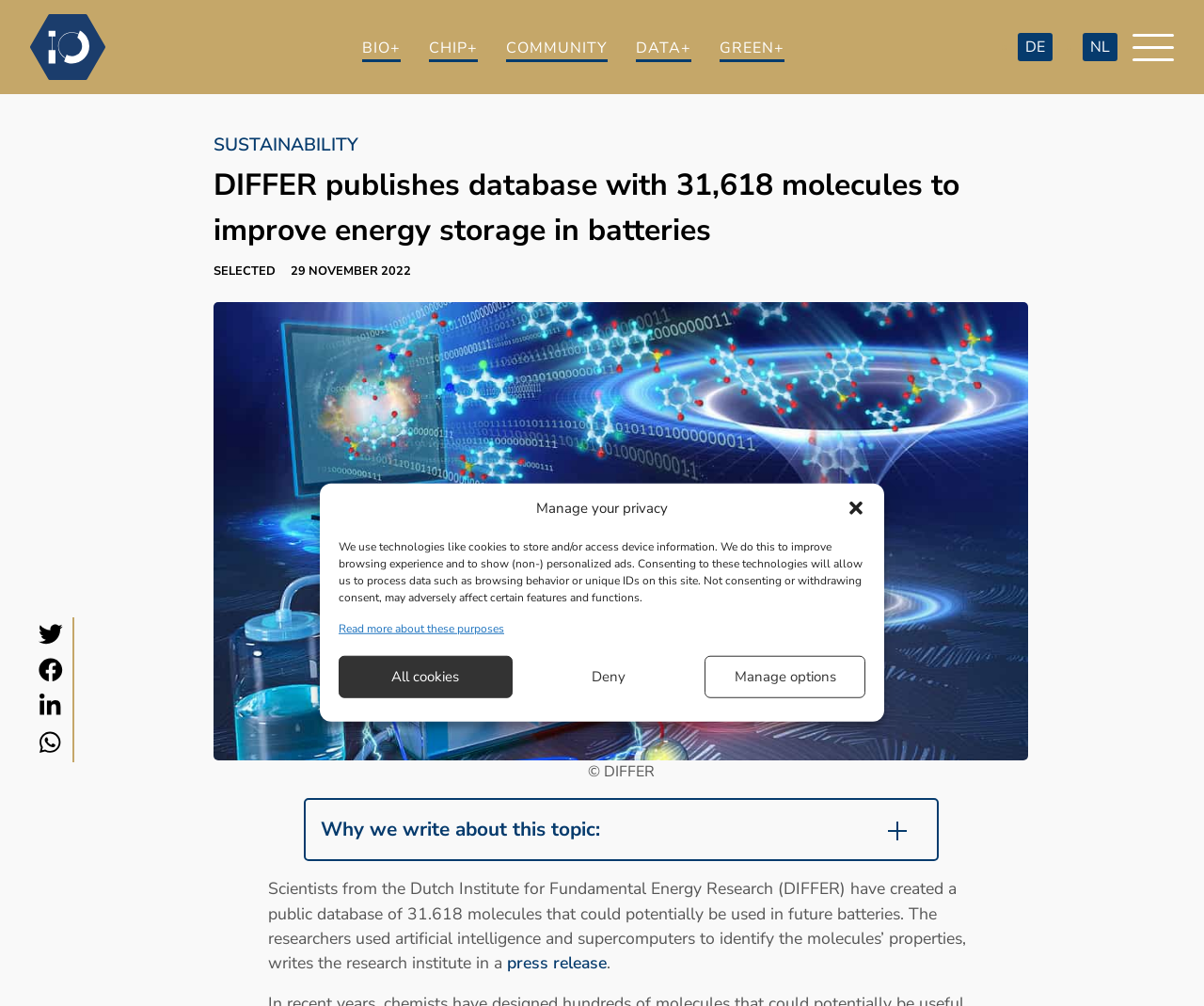Find the bounding box coordinates of the clickable area that will achieve the following instruction: "Click the 'press release' link".

[0.421, 0.945, 0.504, 0.97]